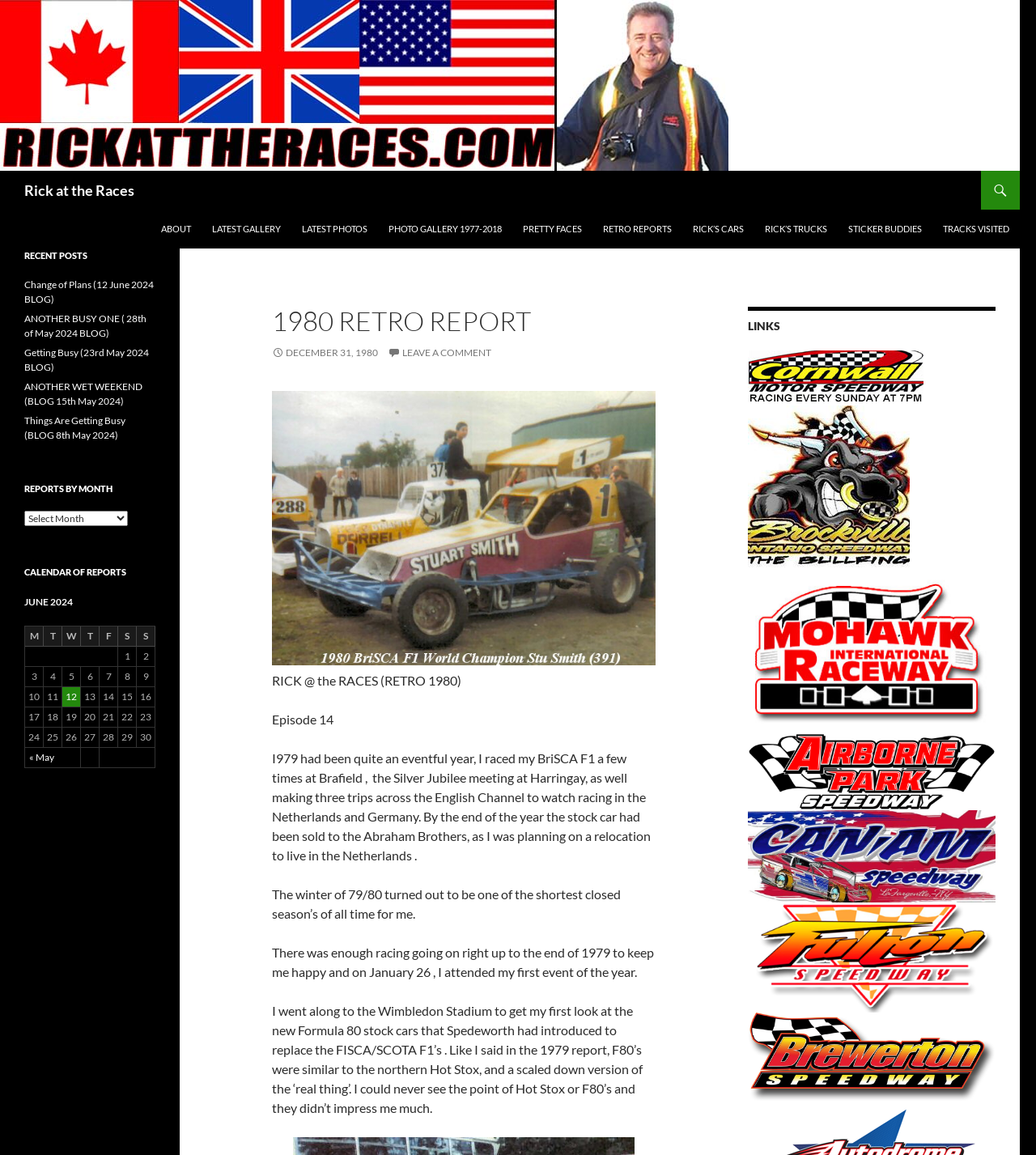Given the element description, predict the bounding box coordinates in the format (top-left x, top-left y, bottom-right x, bottom-right y), using floating point numbers between 0 and 1: Photo Gallery 1977-2018

[0.366, 0.181, 0.494, 0.215]